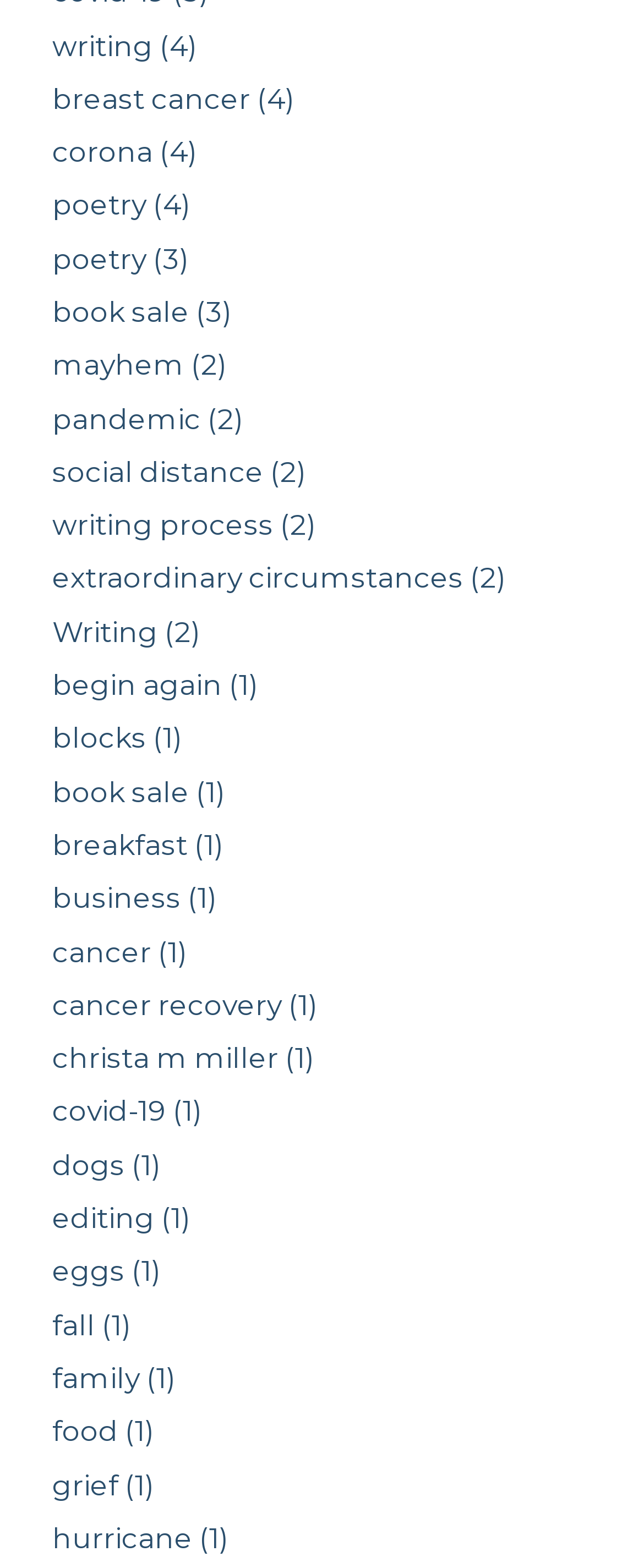How many links have a frequency of '(1)'? Analyze the screenshot and reply with just one word or a short phrase.

19